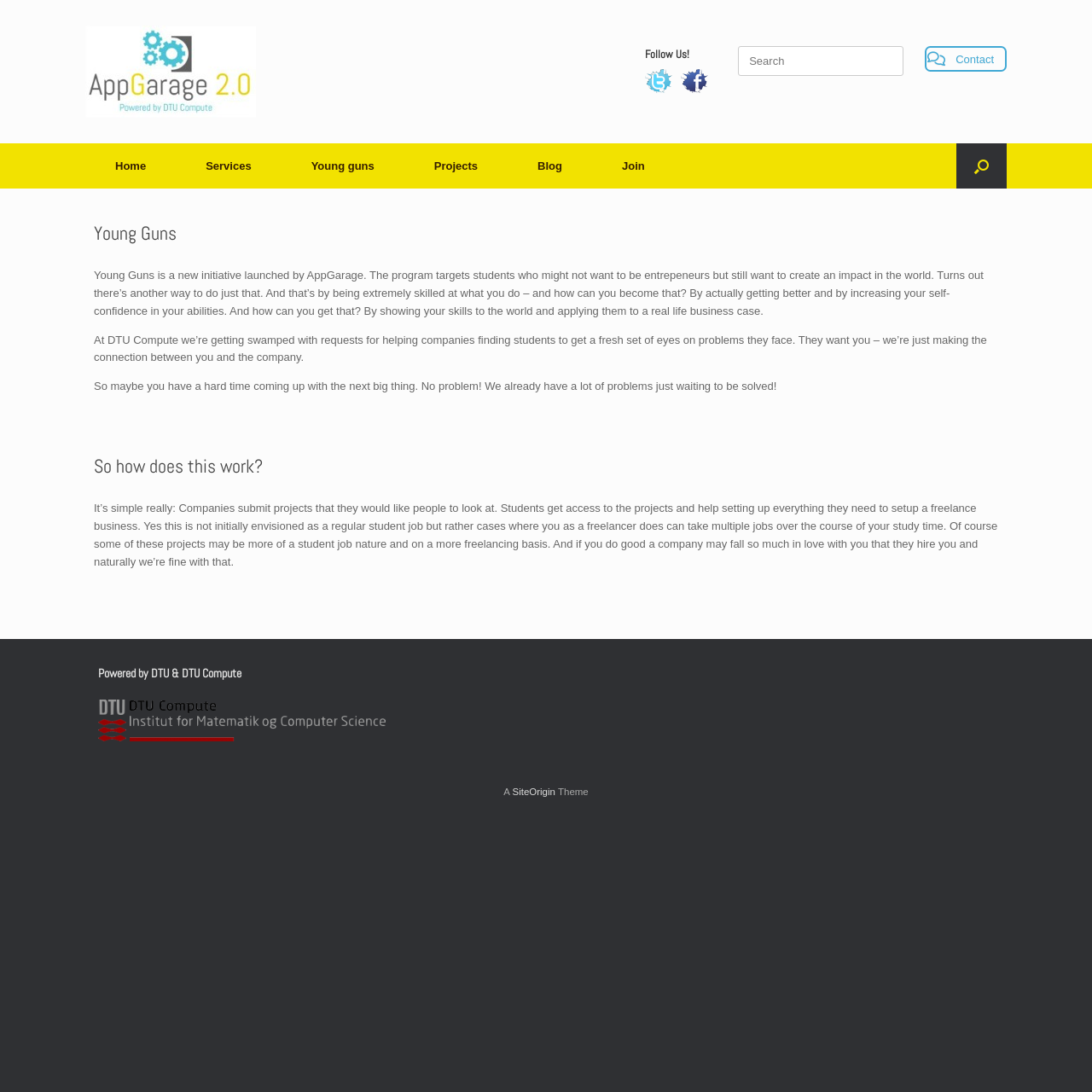Show the bounding box coordinates of the element that should be clicked to complete the task: "Contact us".

[0.847, 0.042, 0.922, 0.066]